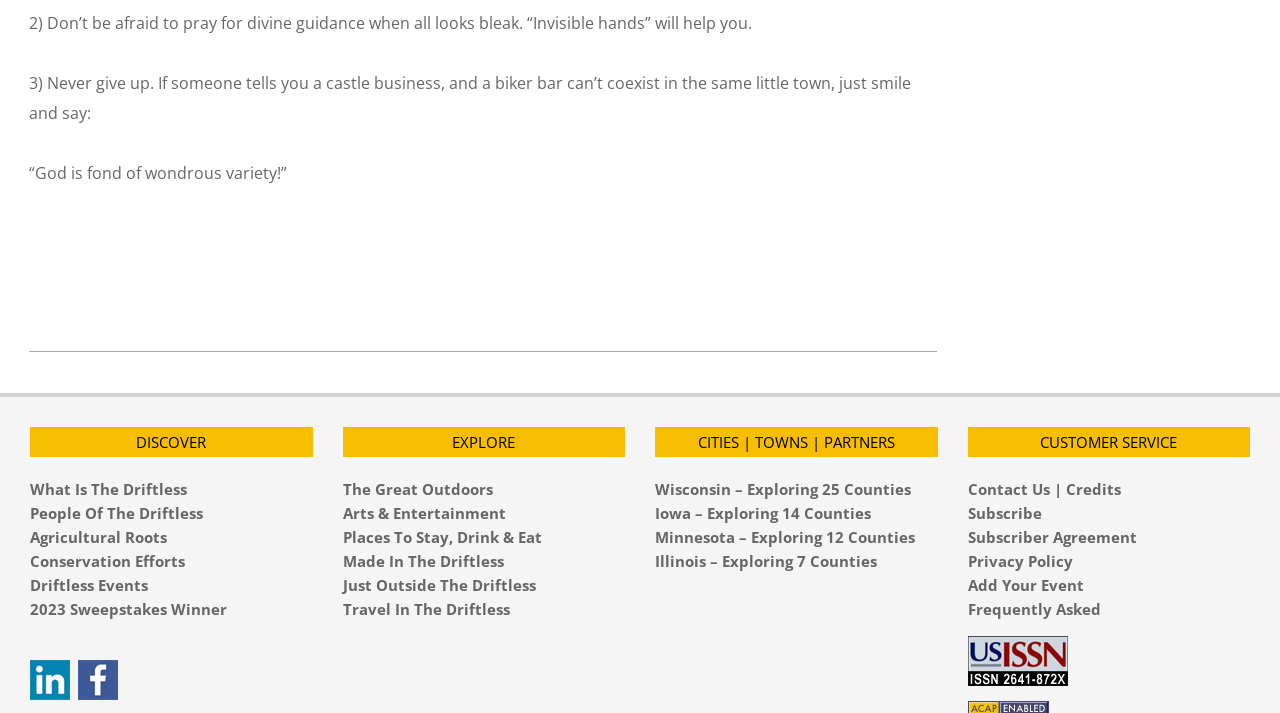Highlight the bounding box coordinates of the element that should be clicked to carry out the following instruction: "Explore 'The Great Outdoors'". The coordinates must be given as four float numbers ranging from 0 to 1, i.e., [left, top, right, bottom].

[0.268, 0.672, 0.385, 0.7]